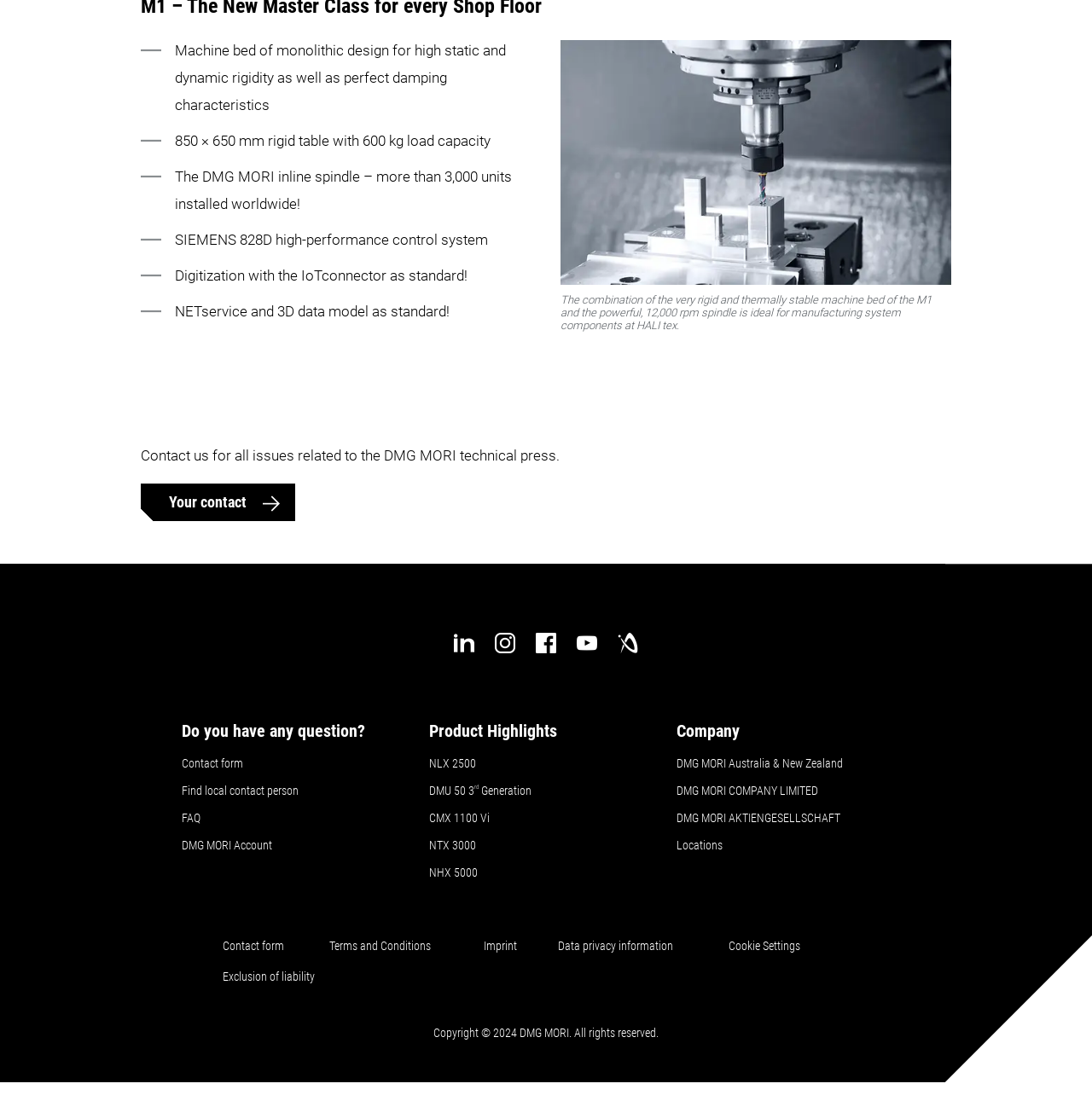Identify the bounding box of the UI element that matches this description: "DMG MORI COMPANY LIMITED".

[0.619, 0.712, 0.749, 0.724]